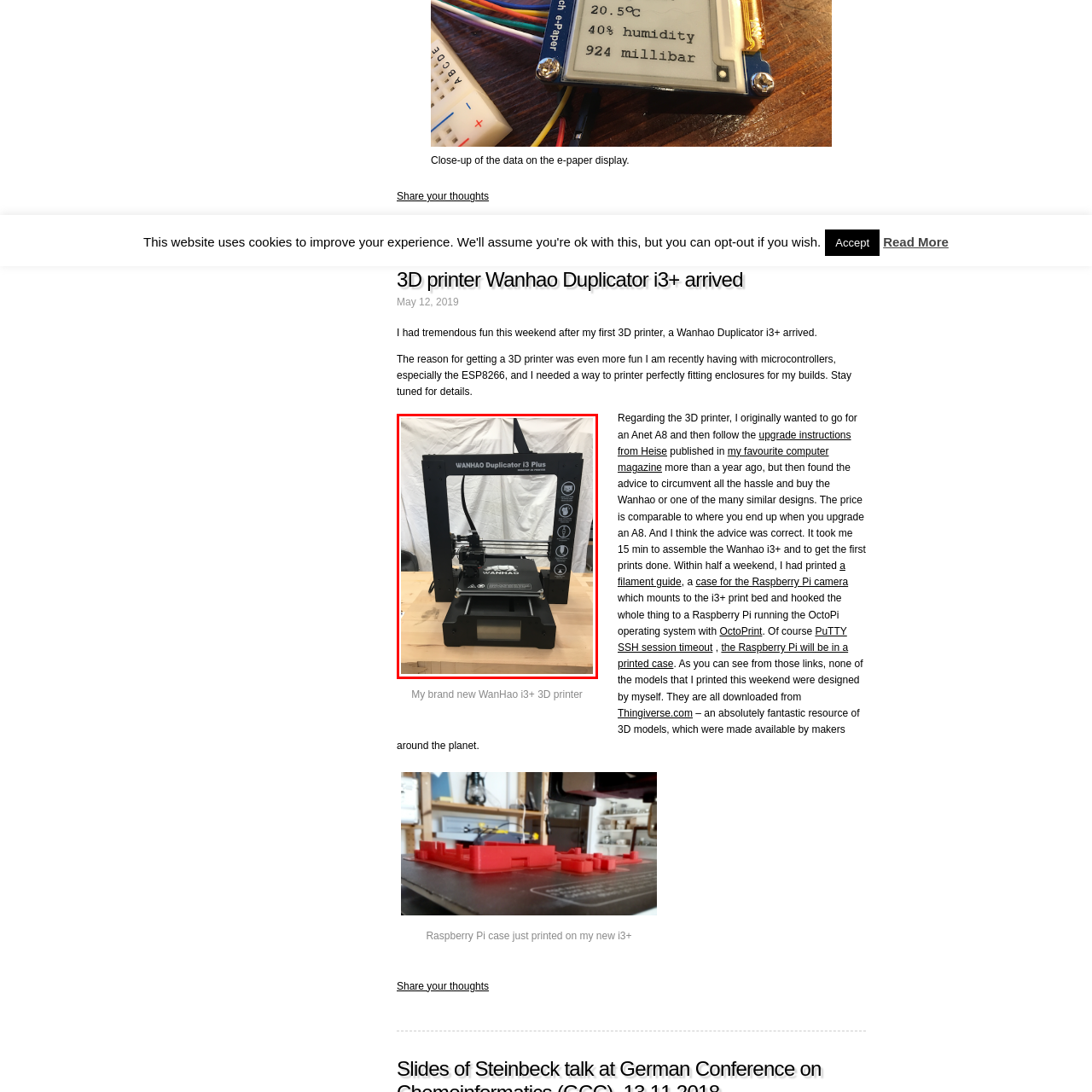Direct your attention to the segment of the image enclosed by the red boundary and answer the ensuing question in detail: What type of users is the printer suitable for?

The printer is known for its user-friendly assembly and operation, making it a suitable choice for beginners and hobbyists looking to delve into 3D printing.